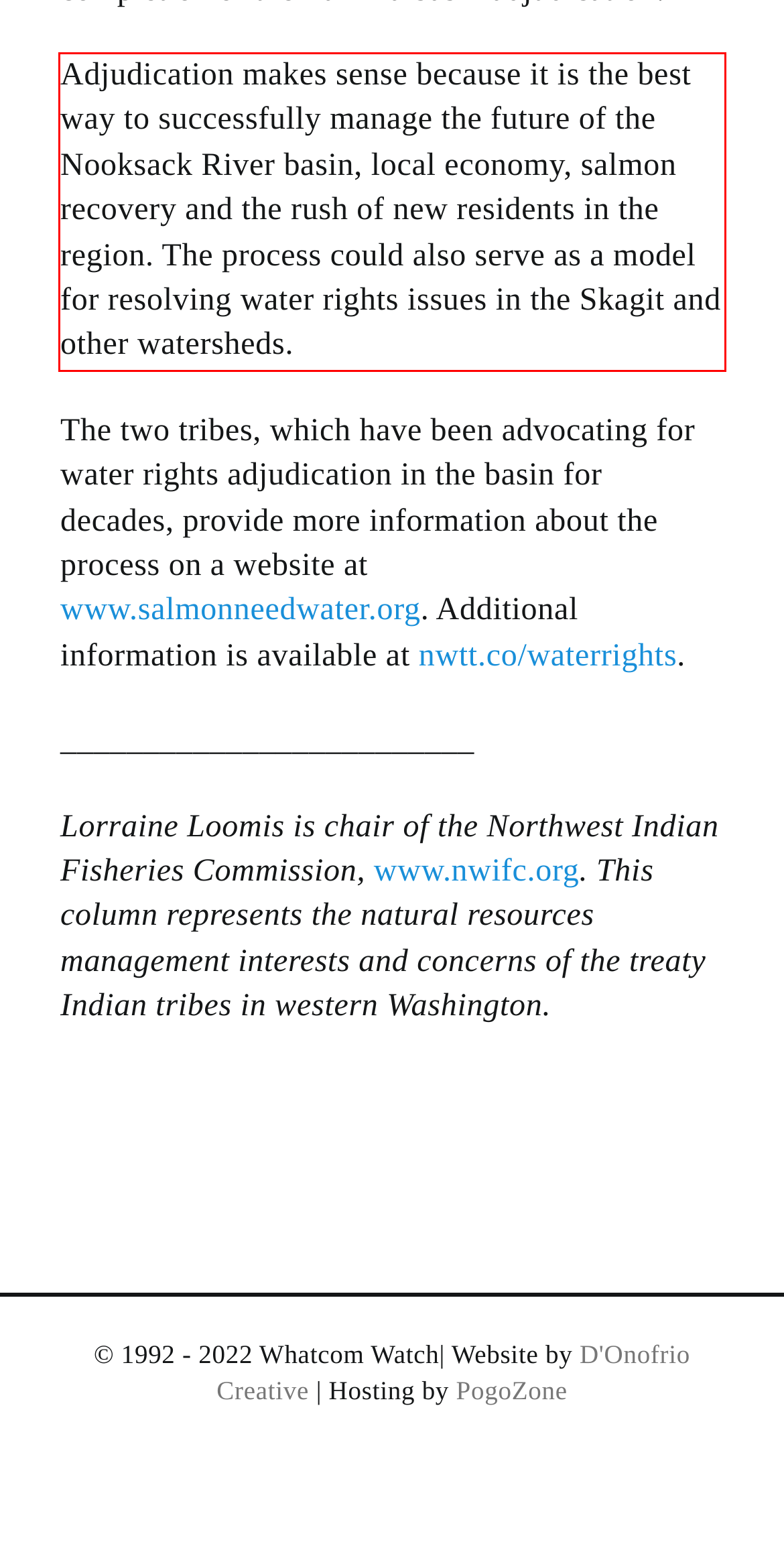You have a screenshot of a webpage with a red bounding box. Use OCR to generate the text contained within this red rectangle.

Adjudication makes sense because it is the best way to successfully manage the future of the Nooksack River basin, local economy, salmon recovery and the rush of new residents in the region. The process could also serve as a model for resolving water rights issues in the Skagit and other watersheds.